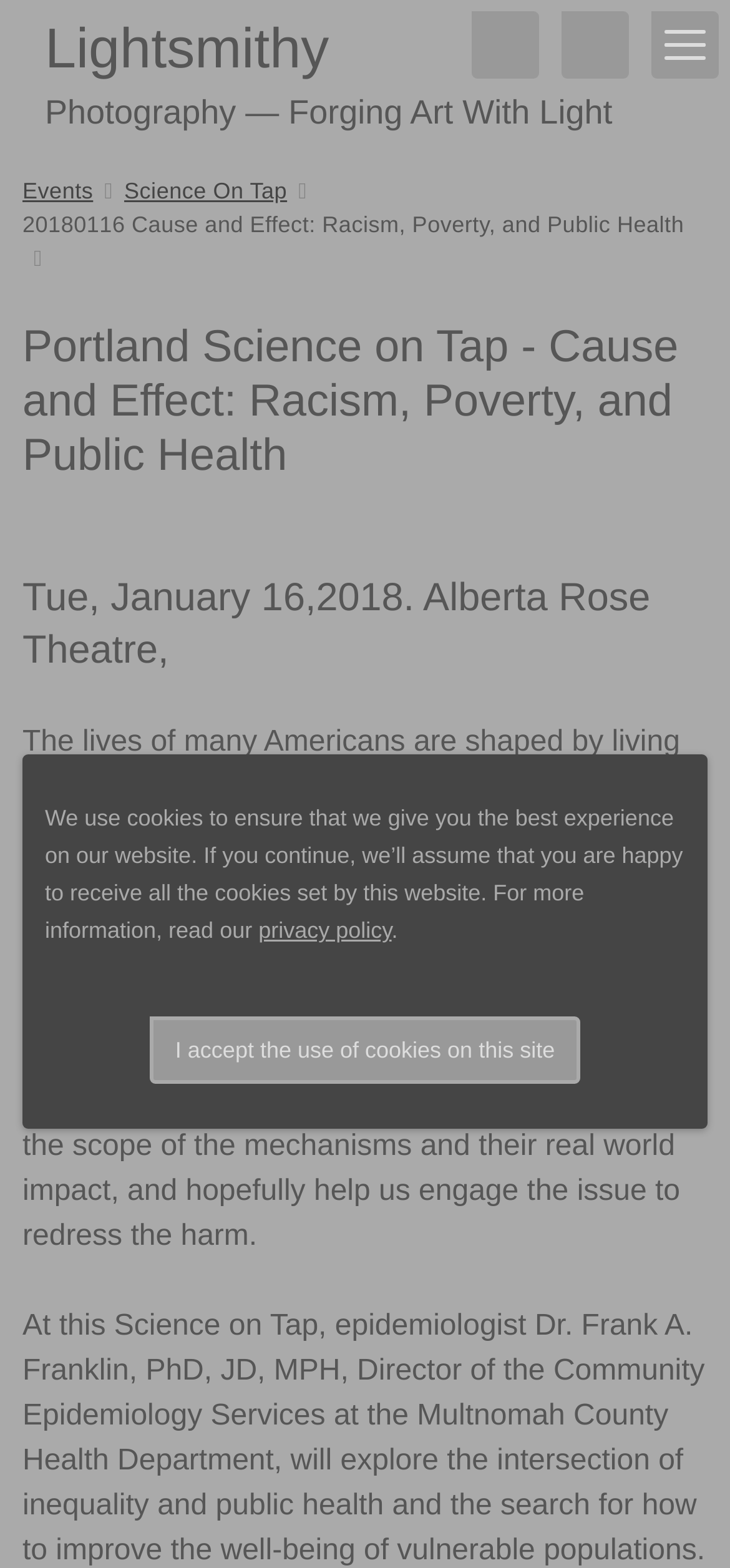Using a single word or phrase, answer the following question: 
What is the topic of the Science on Tap event?

Racism, Poverty, and Public Health